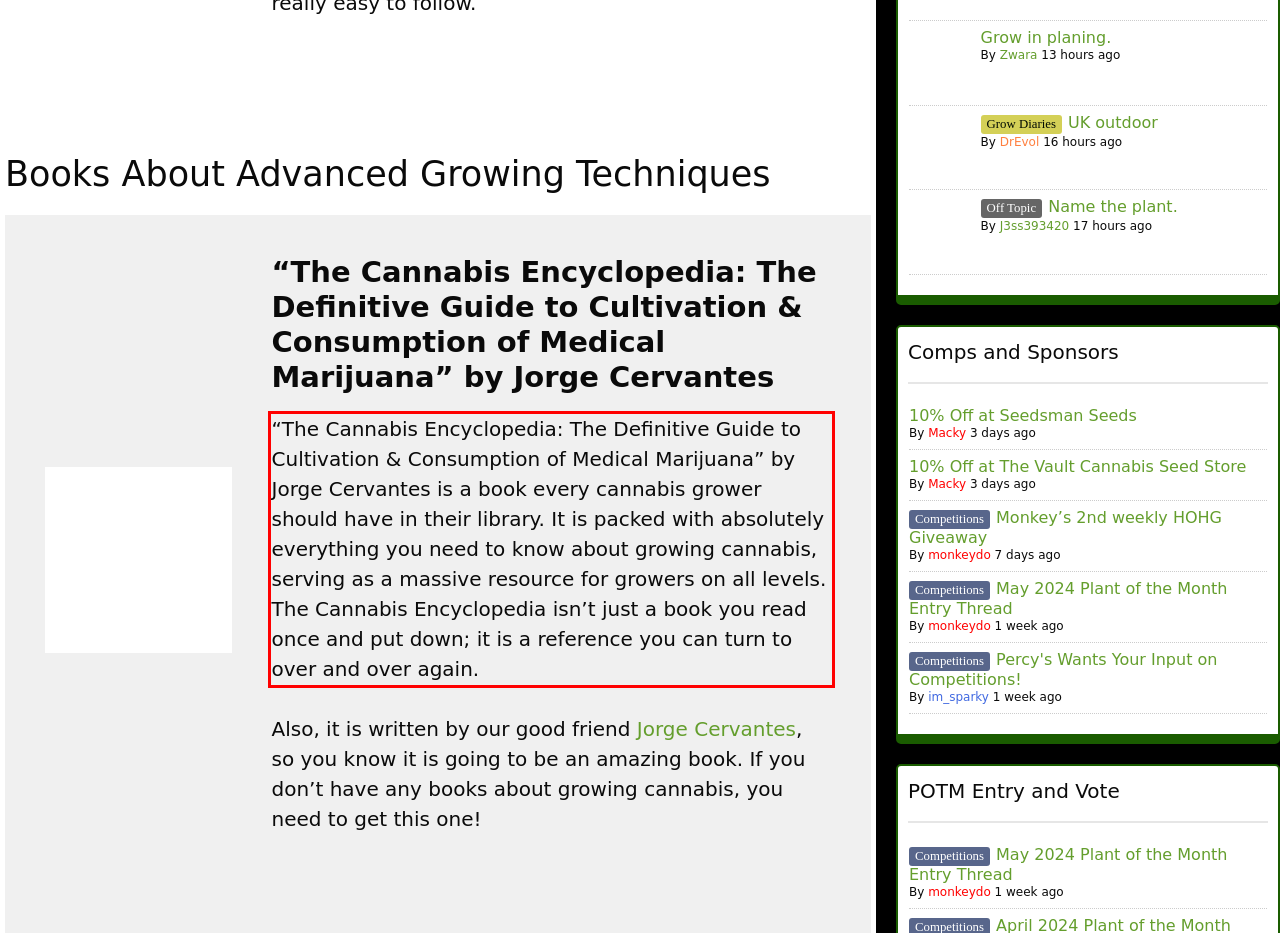Inspect the webpage screenshot that has a red bounding box and use OCR technology to read and display the text inside the red bounding box.

“The Cannabis Encyclopedia: The Definitive Guide to Cultivation & Consumption of Medical Marijuana” by Jorge Cervantes is a book every cannabis grower should have in their library. It is packed with absolutely everything you need to know about growing cannabis, serving as a massive resource for growers on all levels. The Cannabis Encyclopedia isn’t just a book you read once and put down; it is a reference you can turn to over and over again.